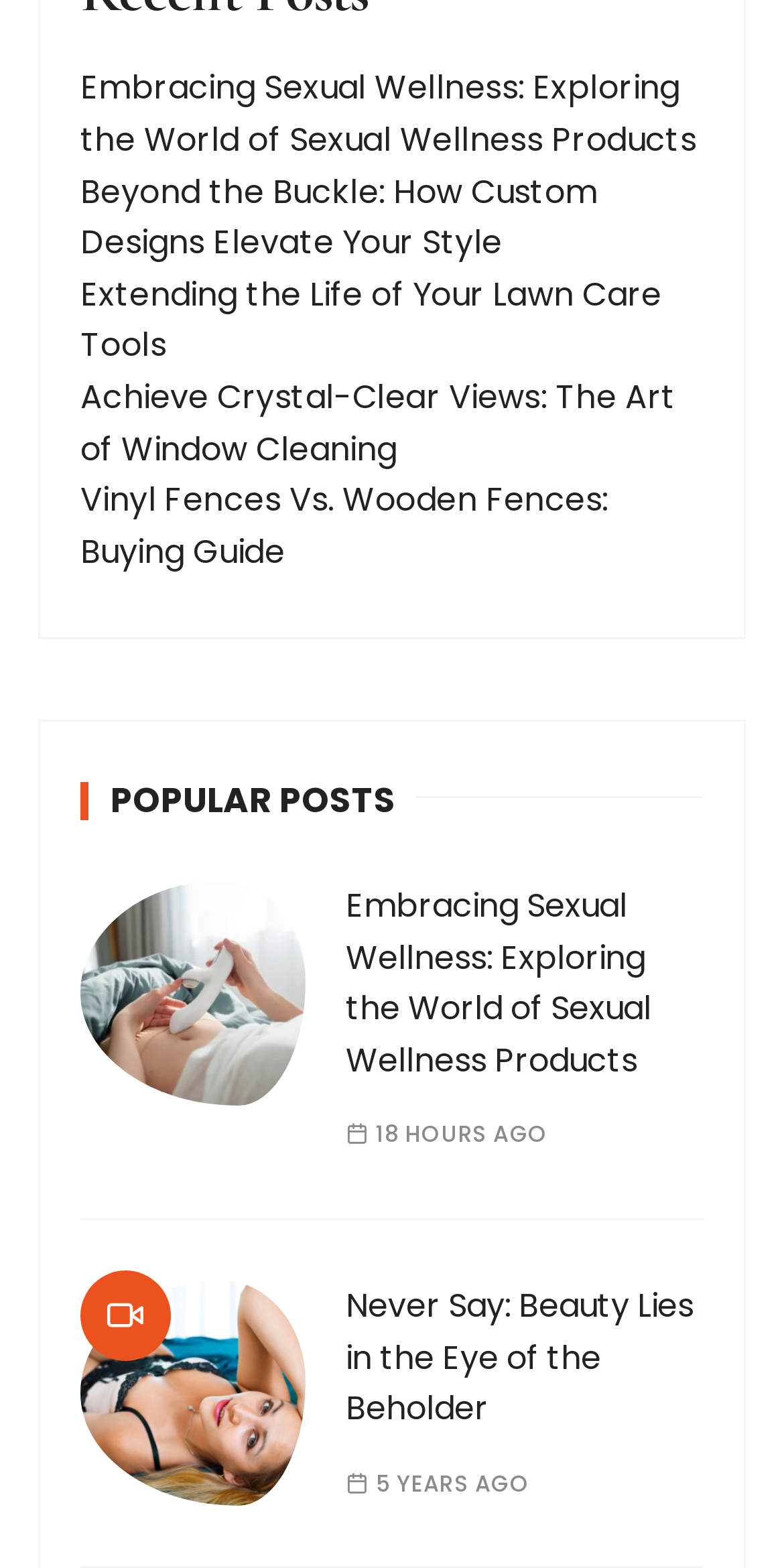Determine the coordinates of the bounding box for the clickable area needed to execute this instruction: "Read the post about extending the life of your lawn care tools".

[0.102, 0.173, 0.844, 0.235]